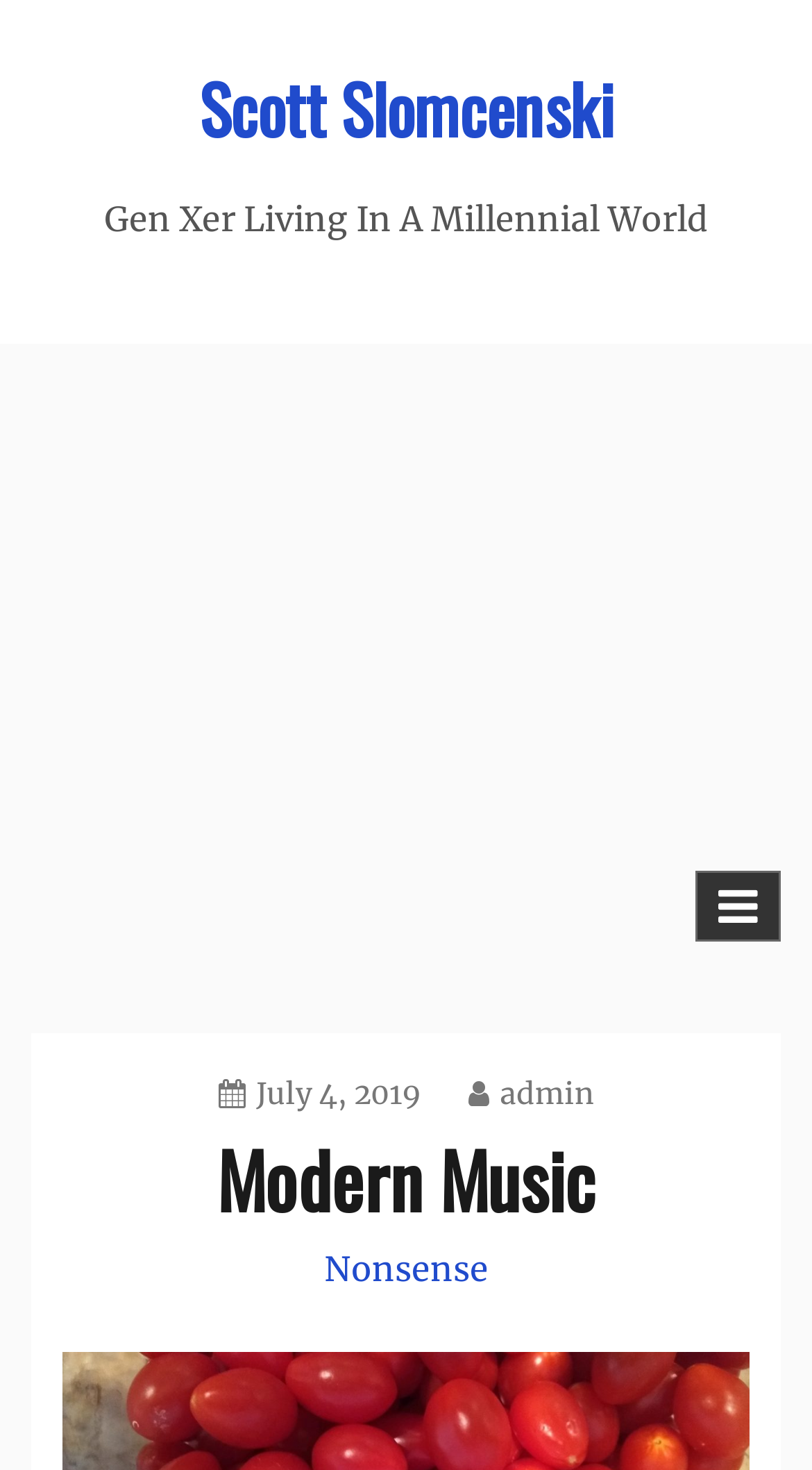By analyzing the image, answer the following question with a detailed response: What is the icon on the button?

The icon on the button is obtained from the button element with the text '' at the top-right corner of the webpage, which is an expansion button for the primary menu.